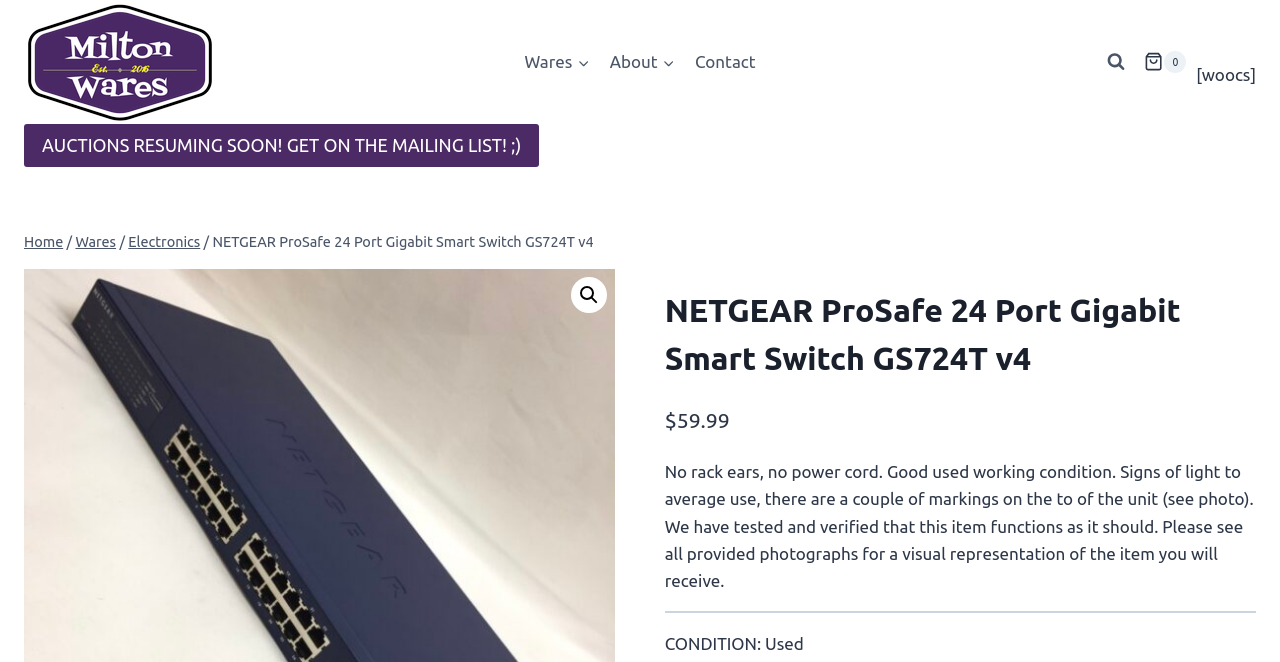Please determine the bounding box coordinates of the element to click on in order to accomplish the following task: "View the auctions page". Ensure the coordinates are four float numbers ranging from 0 to 1, i.e., [left, top, right, bottom].

[0.019, 0.187, 0.421, 0.253]